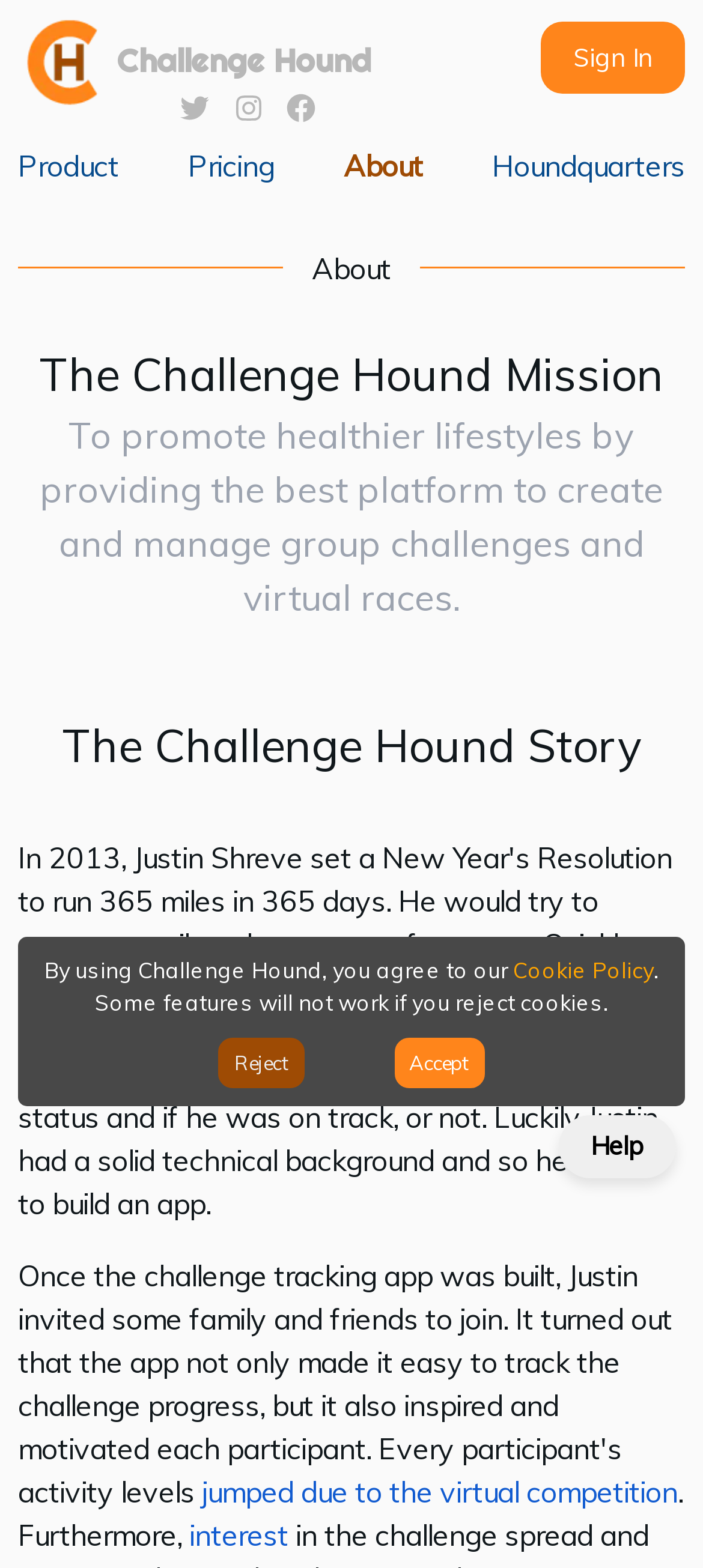Using the image as a reference, answer the following question in as much detail as possible:
What is the topic of the 'Houndquarters' section?

The topic of the 'Houndquarters' section is not explicitly stated on the webpage. However, based on its position alongside other links such as 'Product', 'Pricing', and 'About', it is likely that 'Houndquarters' is a section that provides information about the company or its headquarters.